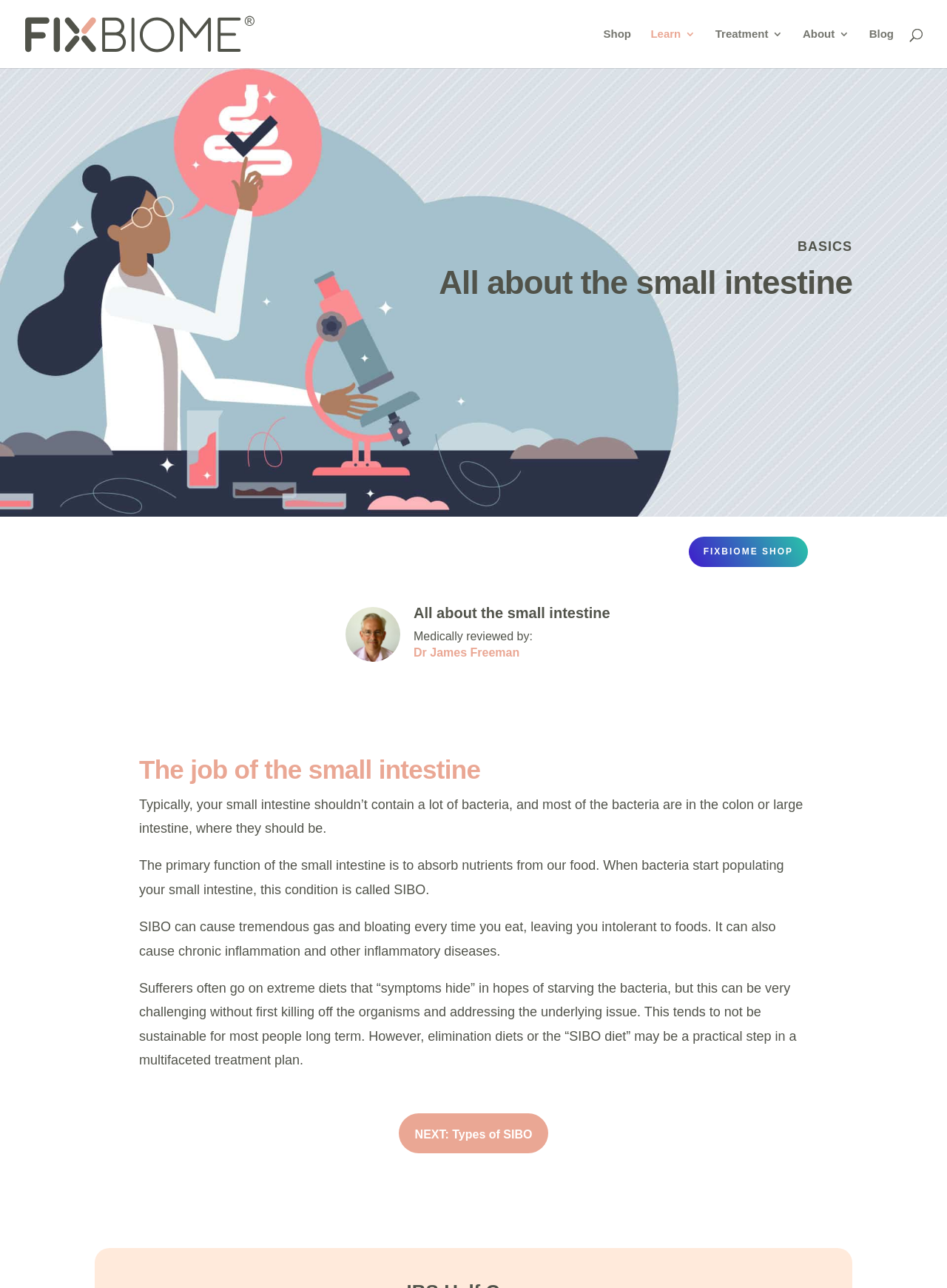Bounding box coordinates should be in the format (top-left x, top-left y, bottom-right x, bottom-right y) and all values should be floating point numbers between 0 and 1. Determine the bounding box coordinate for the UI element described as: parent_node: Skip to the content

None